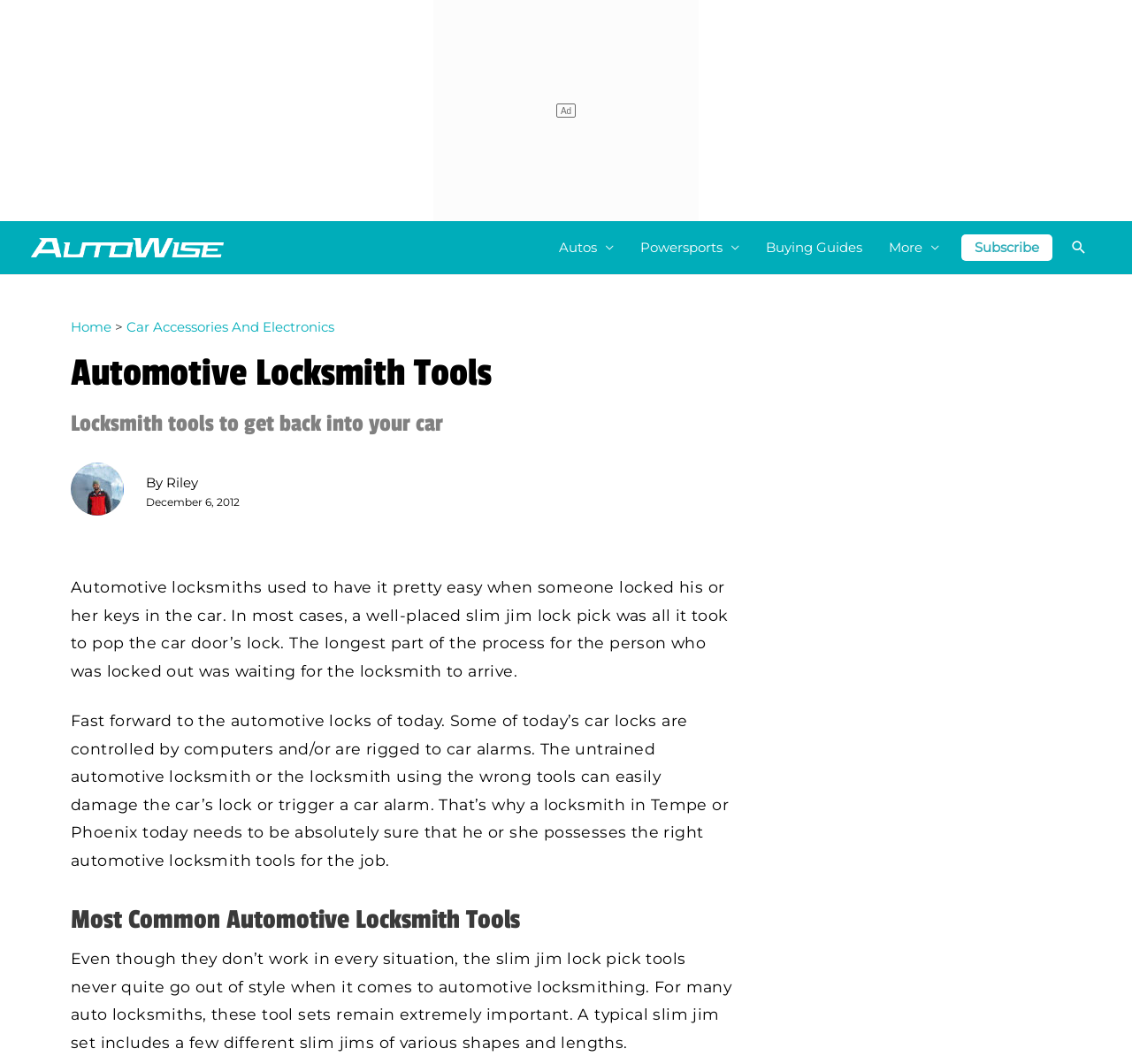Present a detailed account of what is displayed on the webpage.

The webpage is about automotive locksmith tools, specifically discussing the importance of having the right tools for the job. At the top left, there is a logo and a link to "Autowise". To the right of the logo, there is a navigation menu with links to "Autos", "Powersports", "Buying Guides", "More", and "Subscribe". There is also a search bar at the top right corner.

Below the navigation menu, there is a header section with a link to "Home" and a breadcrumb trail showing the current page's location. The main heading "Automotive Locksmith Tools" is followed by a subheading "Locksmith tools to get back into your car". 

To the right of the headings, there is an image of a person, Chris Riley, who is the author of the article. The article's publication date, December 6, 2012, is also displayed.

The main content of the webpage is divided into paragraphs, discussing the evolution of automotive locks and the importance of locksmiths having the right tools. The article explains how modern car locks are more complex and require specialized tools to avoid damaging the lock or triggering the car alarm.

Further down the page, there is a heading "Most Common Automotive Locksmith Tools", followed by a paragraph discussing the continued relevance of slim jim lock pick tools in automotive locksmithing.